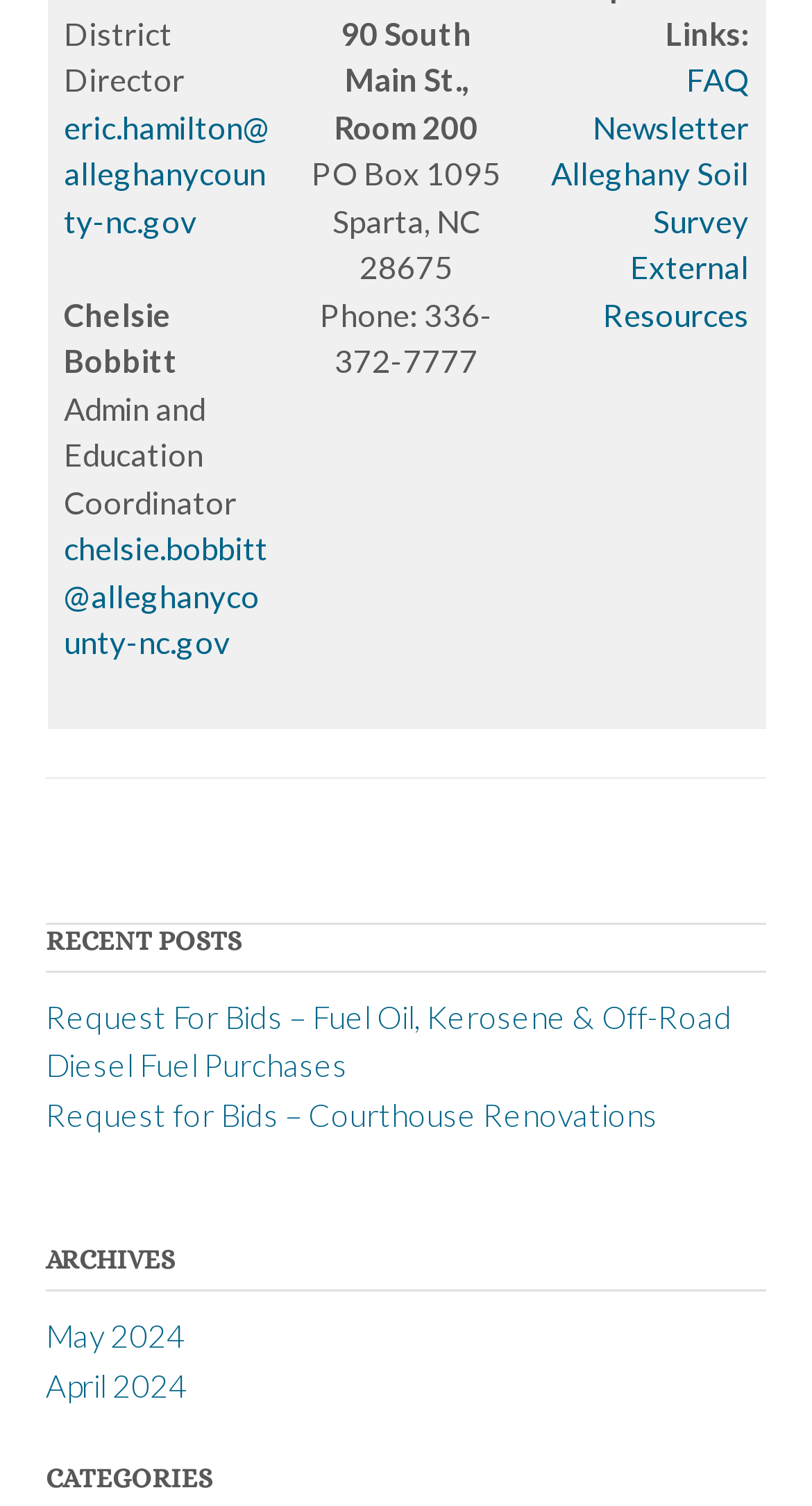Find the bounding box coordinates of the clickable region needed to perform the following instruction: "Access Alleghany Soil Survey". The coordinates should be provided as four float numbers between 0 and 1, i.e., [left, top, right, bottom].

[0.678, 0.102, 0.922, 0.158]